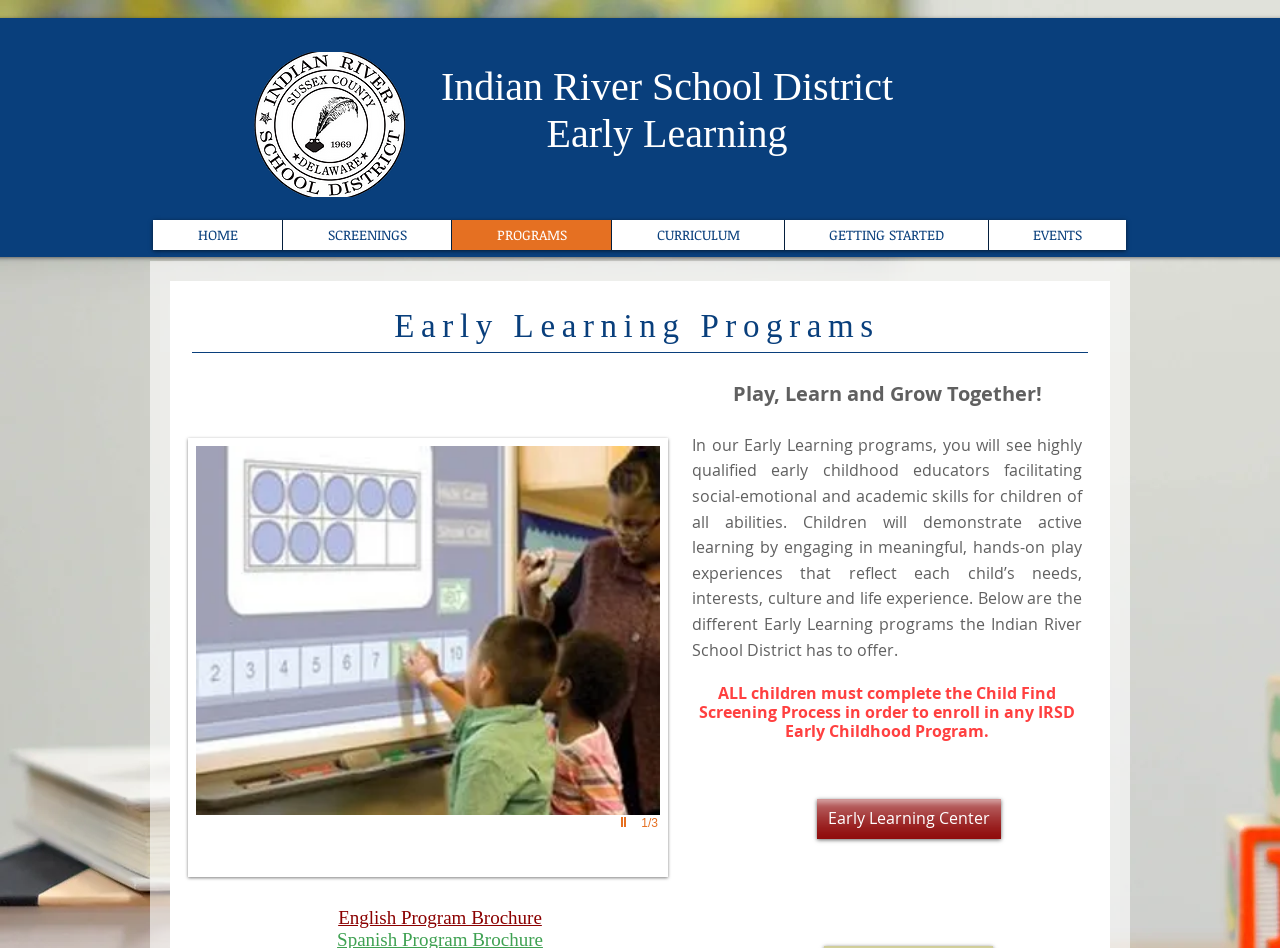Please identify the bounding box coordinates for the region that you need to click to follow this instruction: "go to HOME page".

[0.12, 0.232, 0.22, 0.264]